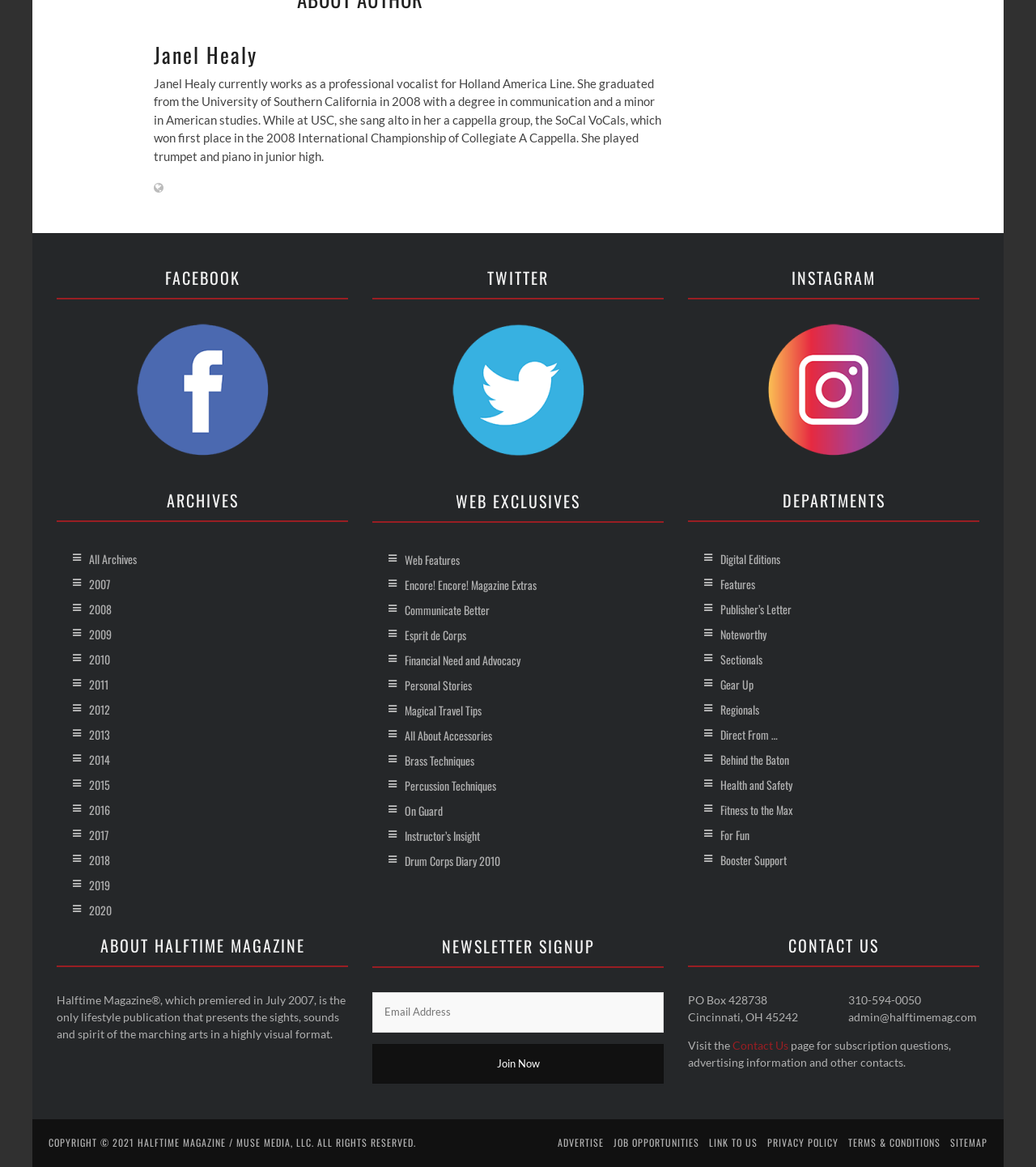From the details in the image, provide a thorough response to the question: What is the purpose of the textbox with label 'Email Address'?

The textbox with label 'Email Address' is used for newsletter signup, as it is located in the section with heading 'NEWSLETTER SIGNUP'.